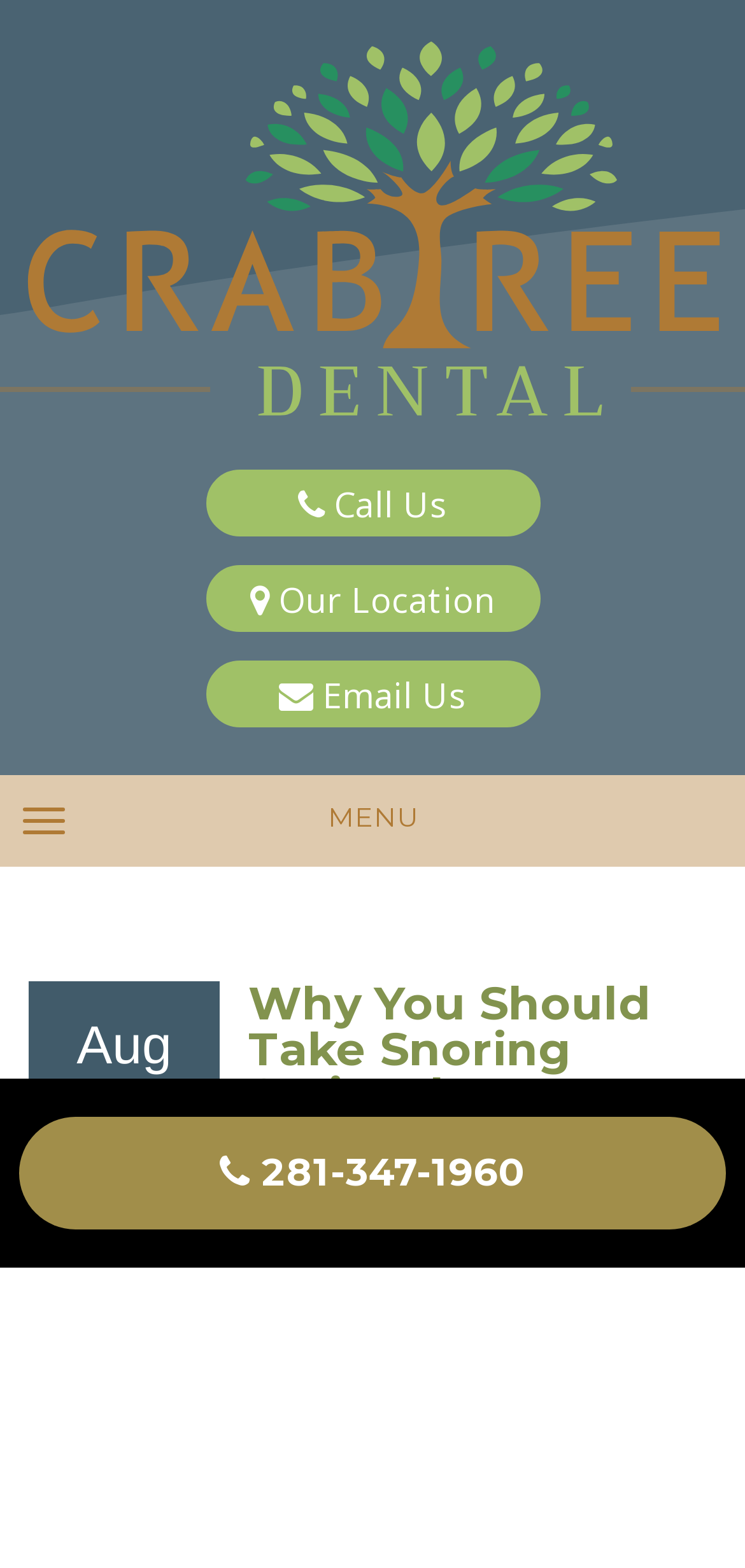Please identify the bounding box coordinates of the clickable region that I should interact with to perform the following instruction: "Toggle the navigation menu". The coordinates should be expressed as four float numbers between 0 and 1, i.e., [left, top, right, bottom].

[0.0, 0.496, 1.0, 0.552]